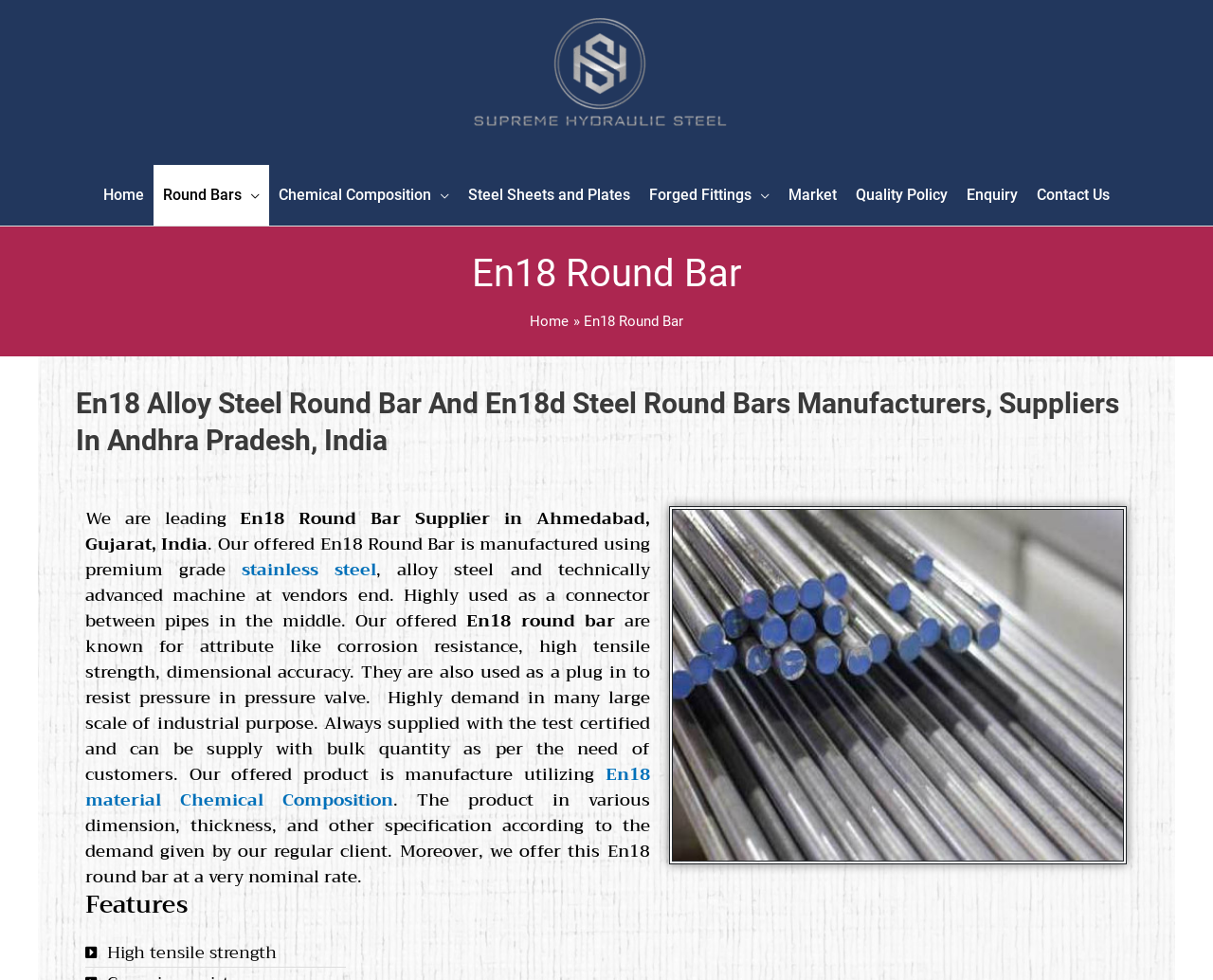Locate the UI element described as follows: "Steel Sheets and Plates". Return the bounding box coordinates as four float numbers between 0 and 1 in the order [left, top, right, bottom].

[0.378, 0.168, 0.527, 0.23]